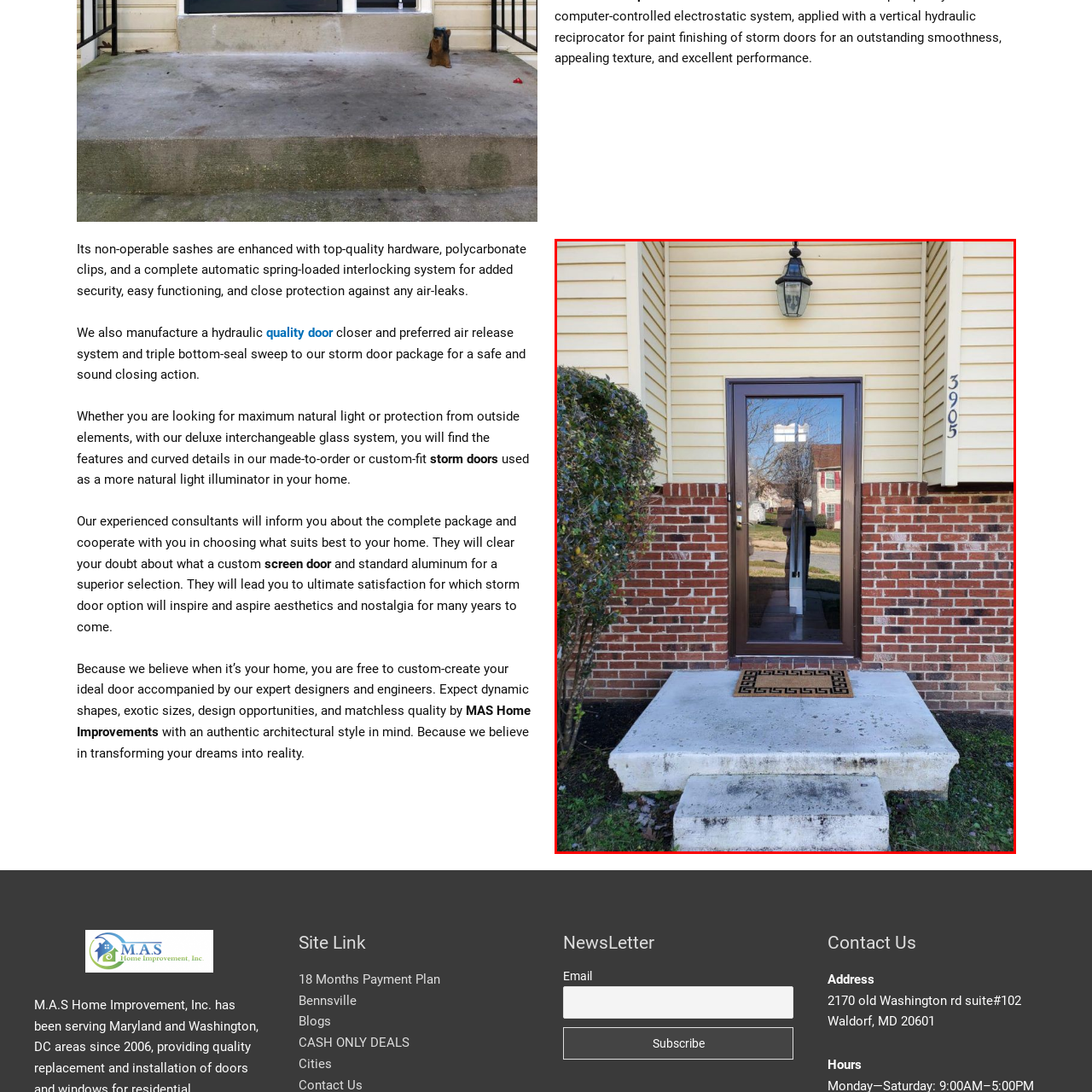Carefully describe the image located within the red boundary.

The image showcases an inviting entrance featuring a stylish brown storm door, which is designed to enhance both functionality and aesthetic appeal. This door, equipped with high-quality hardware and a secure interlocking system, provides protection against air leaks, ensuring a comfortable indoor environment. The surrounding area includes a neatly placed welcome mat, adding a touch of warmth to the home's entryway.

The entrance is framed by gentle landscaping, enhancing the curb appeal with lush greenery, while the textured brick facade complements the overall architecture of the home. The door opens into a well-lit interior, reflecting the natural light that the deluxe interchangeable glass system allows. The setting suggests a home that prioritizes both comfort and style, ideal for those seeking a blend of practical features with an authentic architectural touch.